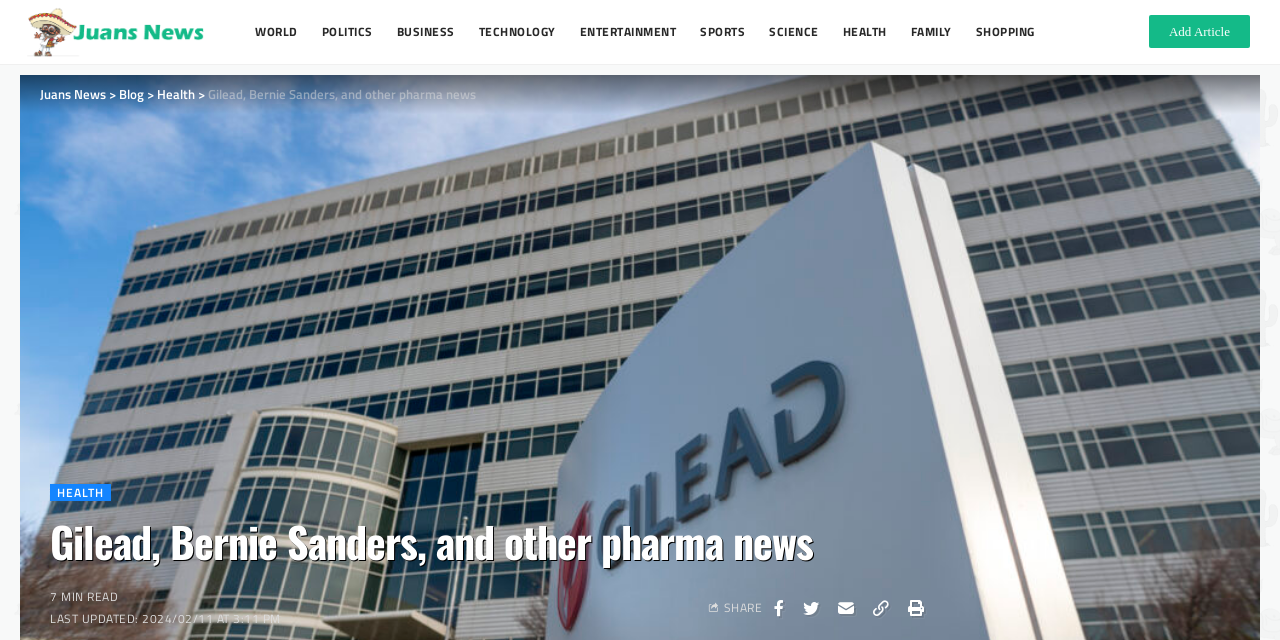Please specify the bounding box coordinates of the clickable region to carry out the following instruction: "Read HEALTH news". The coordinates should be four float numbers between 0 and 1, in the format [left, top, right, bottom].

[0.649, 0.012, 0.702, 0.087]